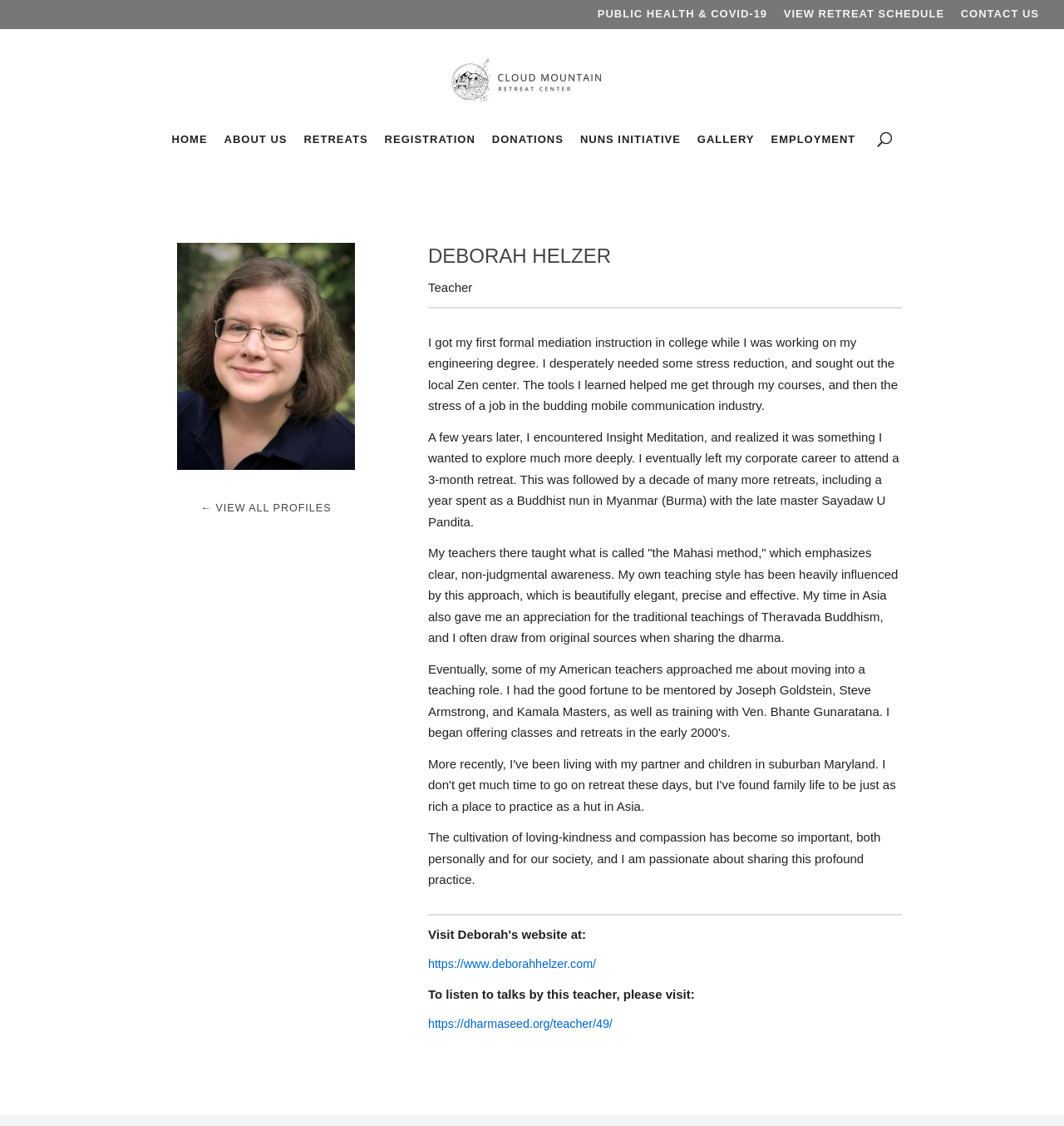Illustrate the webpage thoroughly, mentioning all important details.

The webpage is about Deborah Helzer, a meditation teacher, and her profile at Cloud Mountain Retreat Center. At the top of the page, there are three links: "PUBLIC HEALTH & COVID-19", "VIEW RETREAT SCHEDULE", and "CONTACT US". Below these links, there is a logo of Cloud Mountain Retreat Center, accompanied by a link to the center's homepage.

On the left side of the page, there is a navigation menu with links to different sections of the website, including "HOME", "ABOUT US", "RETREATS", "REGISTRATION", "DONATIONS", "NUNS INITIATIVE", "GALLERY", and "EMPLOYMENT". Above this menu, there is a search box.

The main content of the page is dedicated to Deborah Helzer's profile. Her name is displayed in a large heading, followed by her title "Teacher". Below her title, there is a brief biography that describes her journey in meditation, from her initial introduction to Zen meditation in college to her eventual decision to leave her corporate career and attend a 3-month retreat. The biography also mentions her time as a Buddhist nun in Myanmar and her teaching style, which is influenced by the Mahasi method.

The biography is divided into four paragraphs, each describing a different aspect of Deborah Helzer's meditation journey. Below the biography, there are two links: one to her personal website and another to a website where her talks can be listened to.

On the right side of the page, there is a small image, and above it, there is a link to view all profiles.